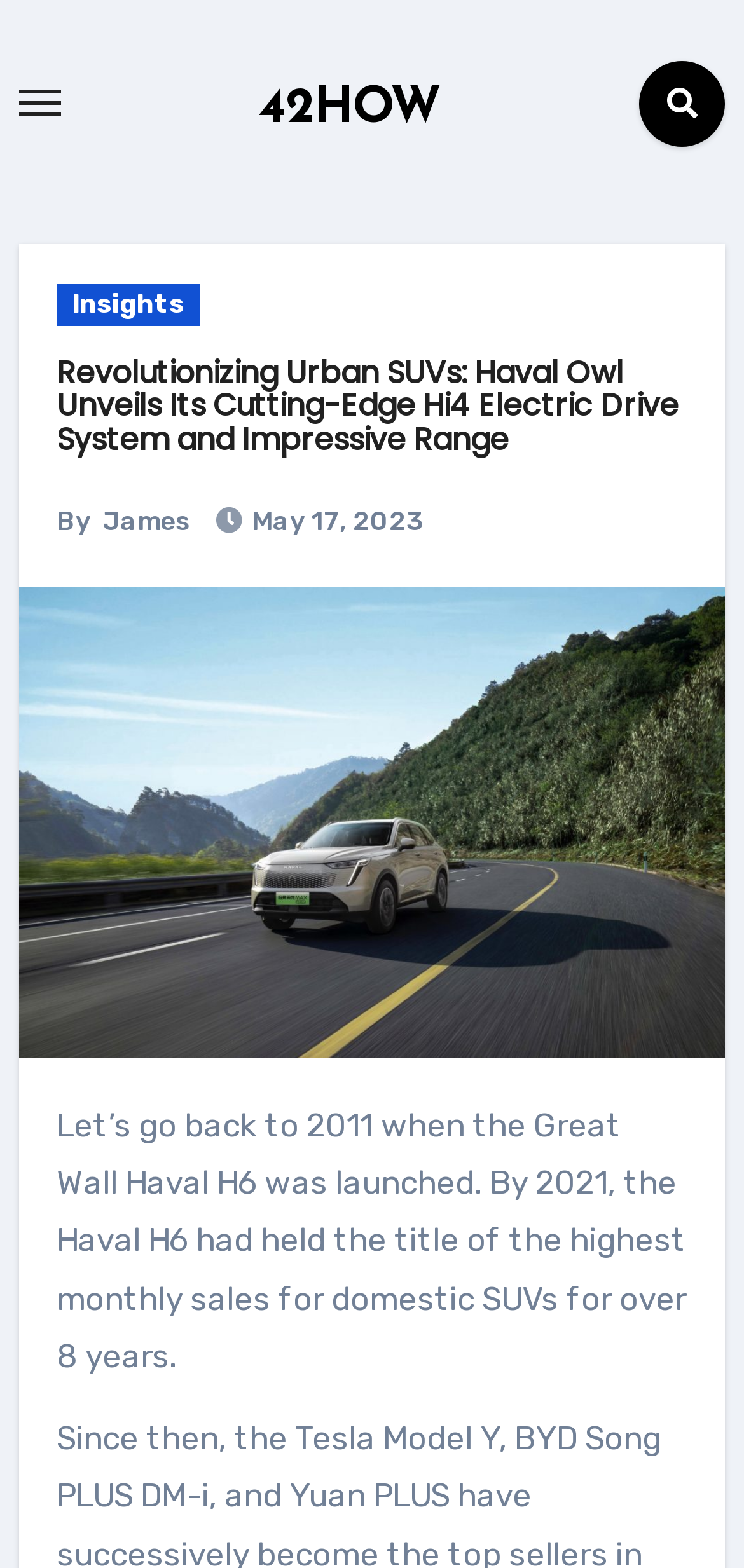Describe all the visual and textual components of the webpage comprehensively.

The webpage is about Haval, a Chinese automobile manufacturer, and its SUV models. At the top left, there is a button to toggle navigation. Next to it, there is a link to the website's homepage, "42HOW". On the top right, there is a search icon. Below the search icon, there are links to different sections of the website, including "Insights". 

The main content of the webpage is an article titled "Revolutionizing Urban SUVs: Haval Owl Unveils Its Cutting-Edge Hi4 Electric Drive System and Impressive Range". The title is also a link. Below the title, there is a byline indicating that the article is written by "James" and dated "May 17, 2023". 

The article features an image related to the topic, which takes up most of the width of the page. Below the image, there is a paragraph of text that discusses the history of Haval's SUV models, specifically the Haval H6, which was launched in 2011 and held the title of highest monthly sales for domestic SUVs for over 8 years by 2021.